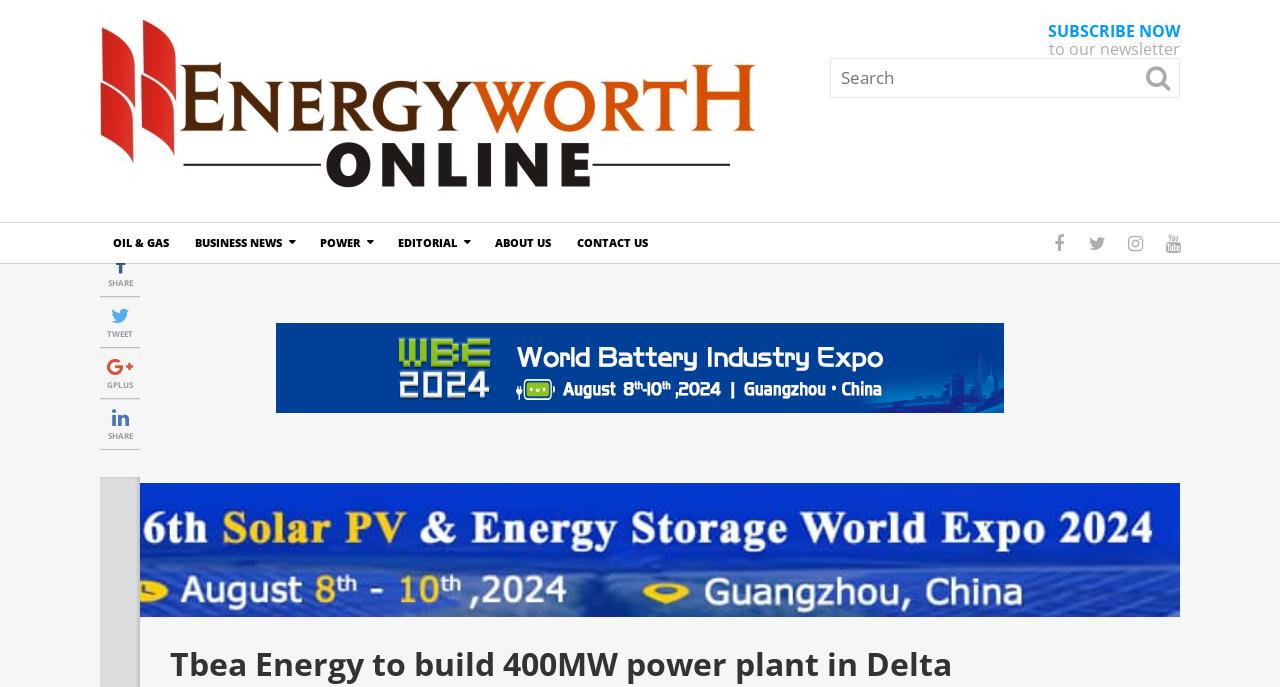Locate the bounding box coordinates of the element you need to click to accomplish the task described by this instruction: "View International Education".

None